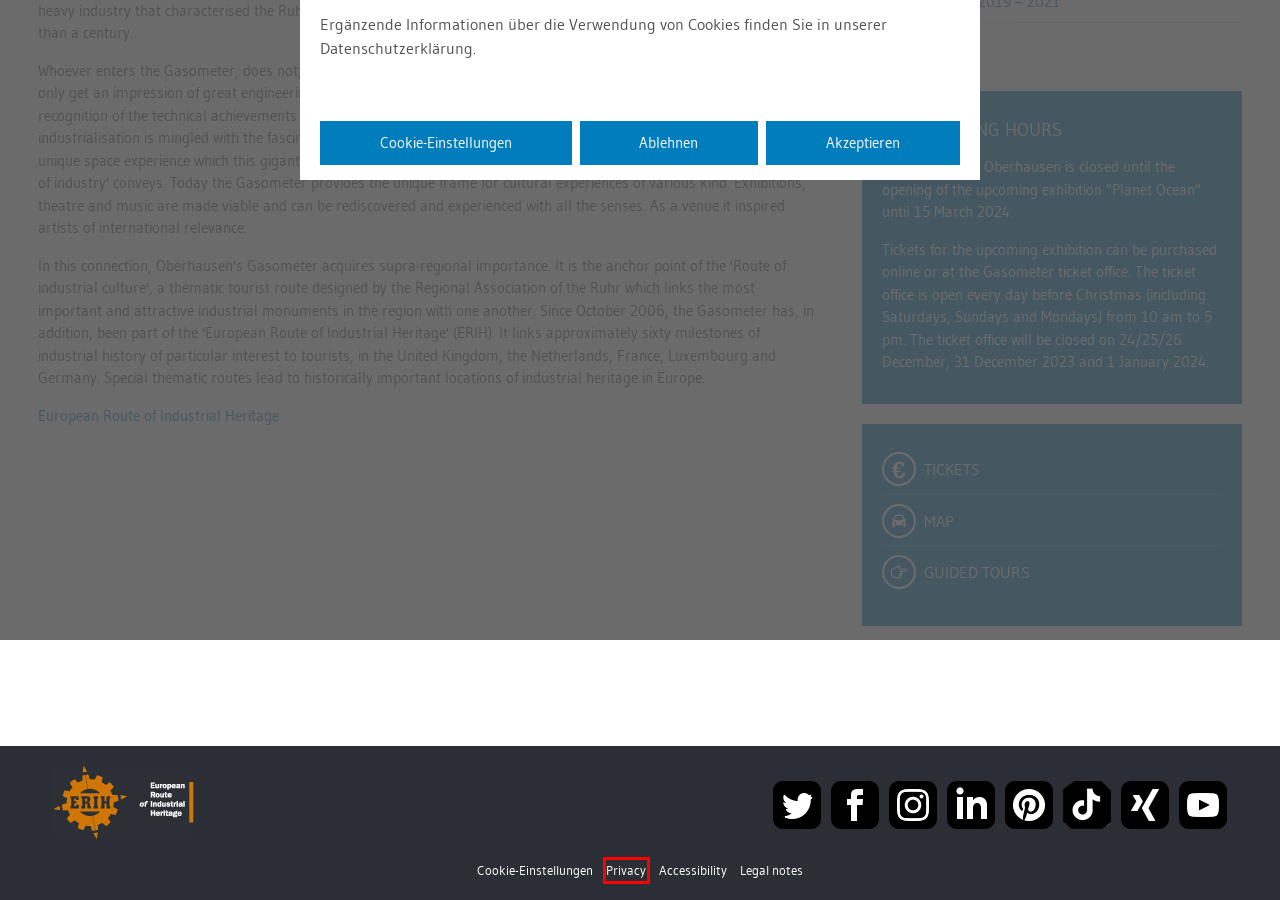You are presented with a screenshot of a webpage with a red bounding box. Select the webpage description that most closely matches the new webpage after clicking the element inside the red bounding box. The options are:
A. Privacy — Gasometer Oberhausen
B. Industriekultur — Gasometer Oberhausen
C. Audio guide — Gasometer Oberhausen
D. Technology — Gasometer Oberhausen
E. Barrierefreiheit der Webseite — Gasometer Oberhausen
F. Region — Gasometer Oberhausen
G. Exhibition catalogue — Gasometer Oberhausen
H. Opening hours — Gasometer Oberhausen

A